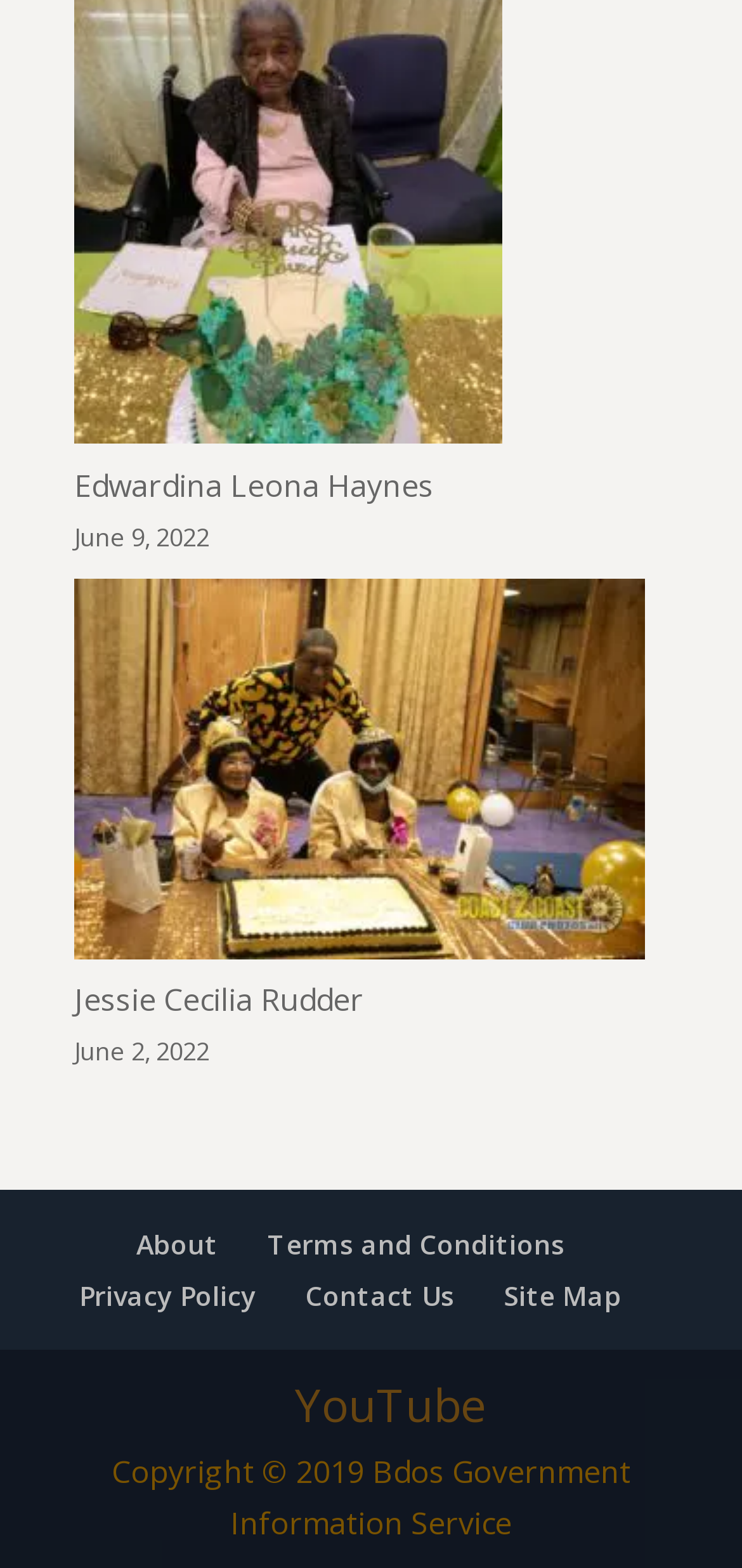Use a single word or phrase to answer the question: What is the name of the link located between 'Terms and Conditions' and 'Privacy Policy'?

About